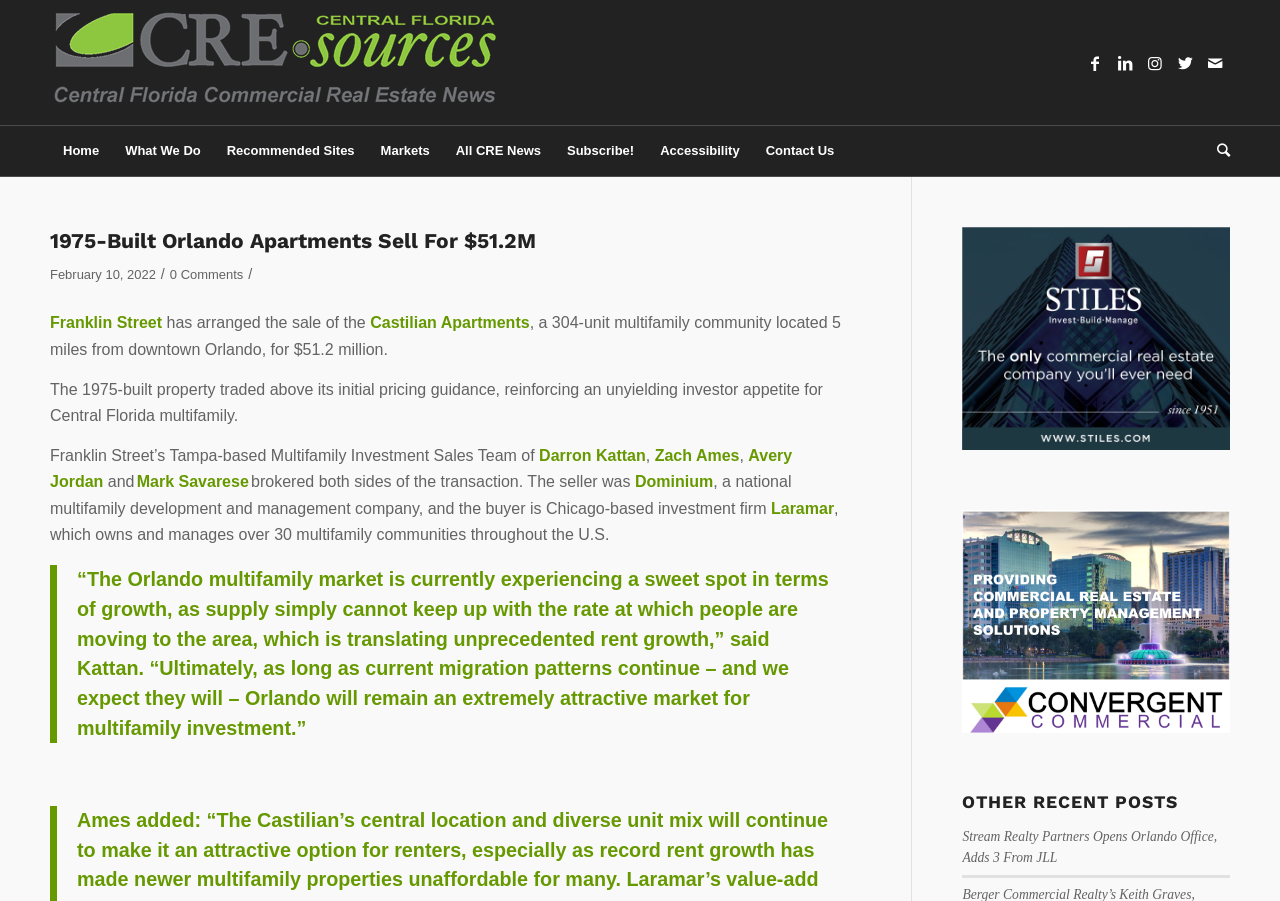Who brokered the transaction?
Using the visual information, respond with a single word or phrase.

Franklin Street